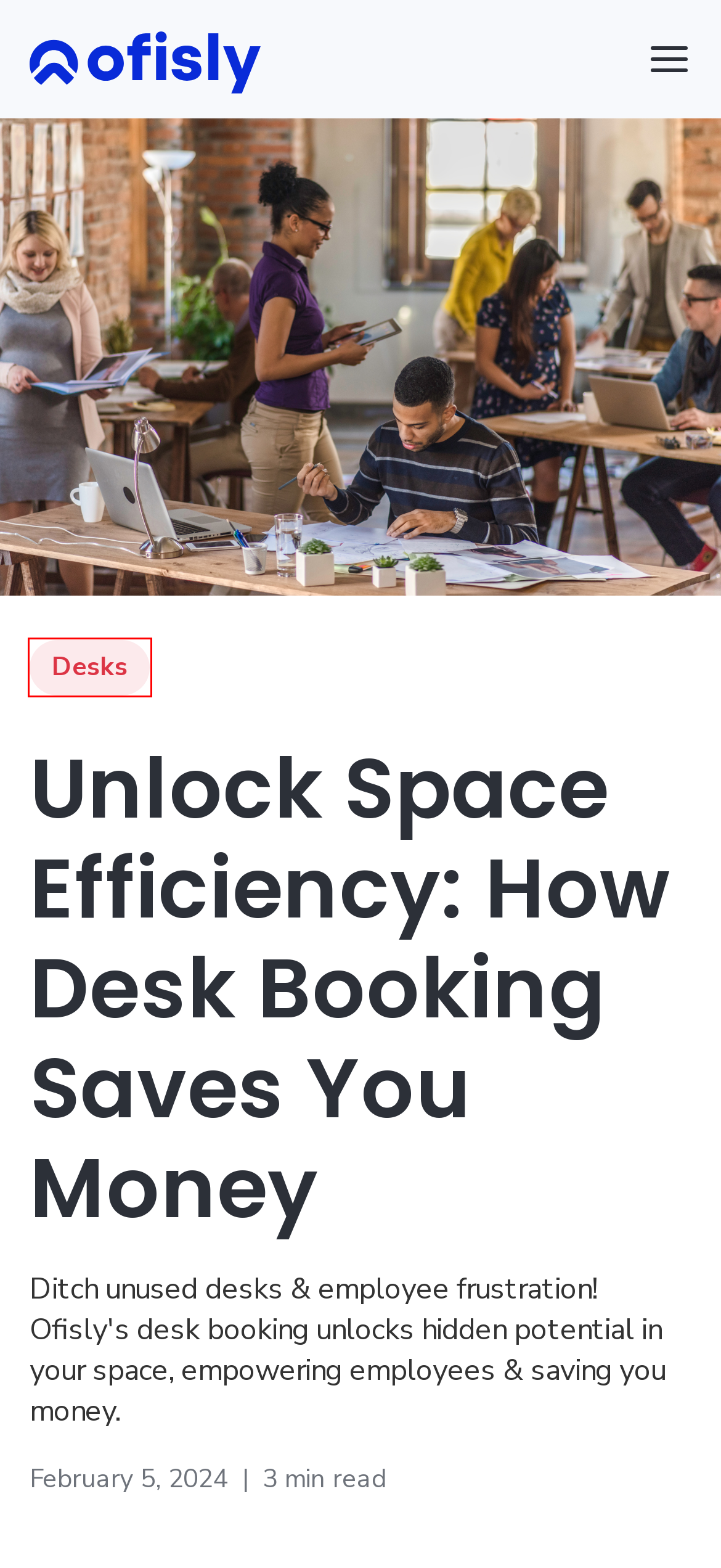Given a webpage screenshot with a UI element marked by a red bounding box, choose the description that best corresponds to the new webpage that will appear after clicking the element. The candidates are:
A. Blog | Learn more about office management - Ofisly
B. Office management | Ofisly
C. Tactic alternative | Ofisly
D. Parking Optimization | Ofisly
E. Desks Archives | Ofisly
F. Cars booking | Ofisly
G. Pricing | Ofisly
H. Software for HR Managers | Ofisly

E